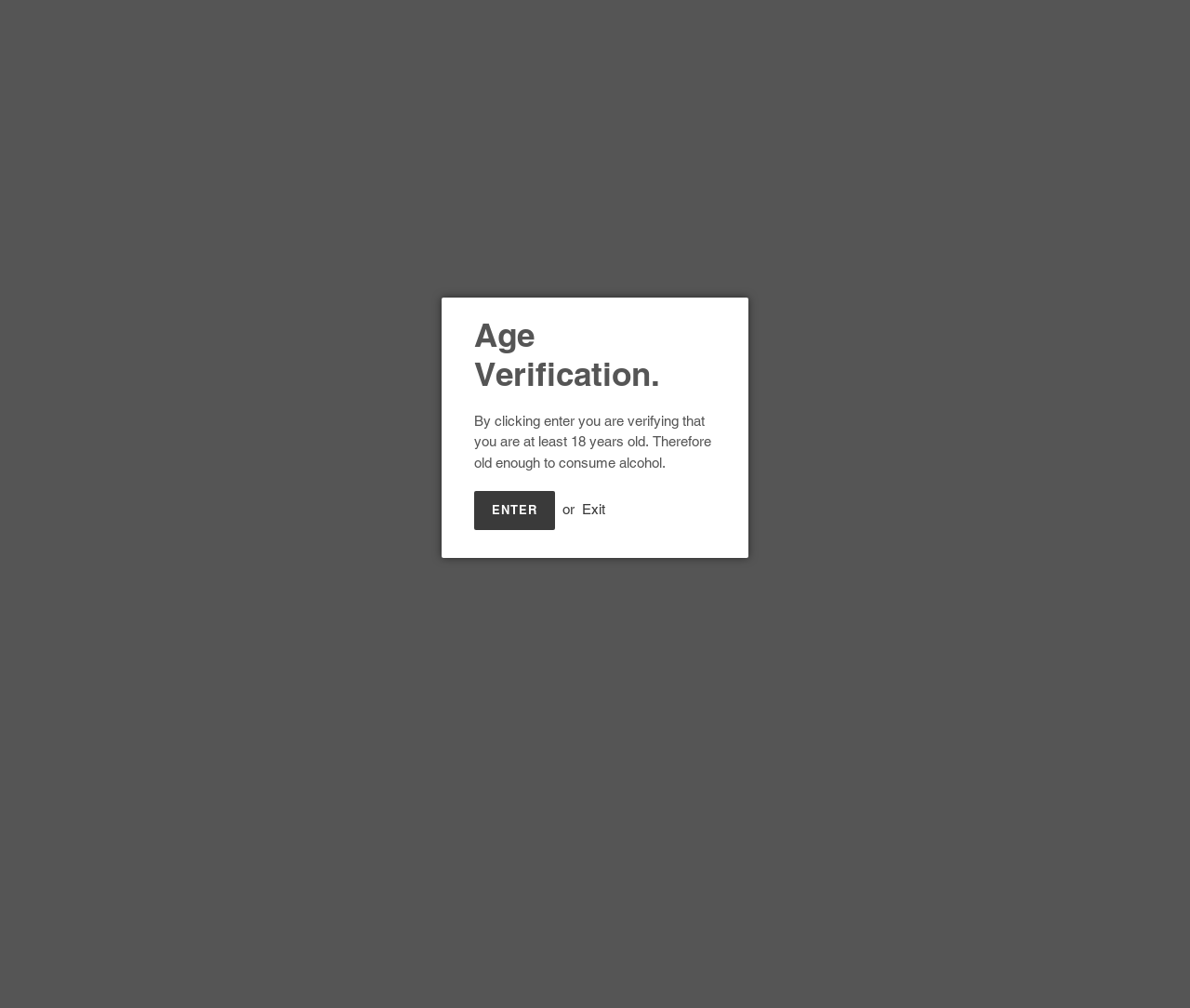Please specify the bounding box coordinates of the area that should be clicked to accomplish the following instruction: "Log in". The coordinates should consist of four float numbers between 0 and 1, i.e., [left, top, right, bottom].

[0.891, 0.017, 0.924, 0.056]